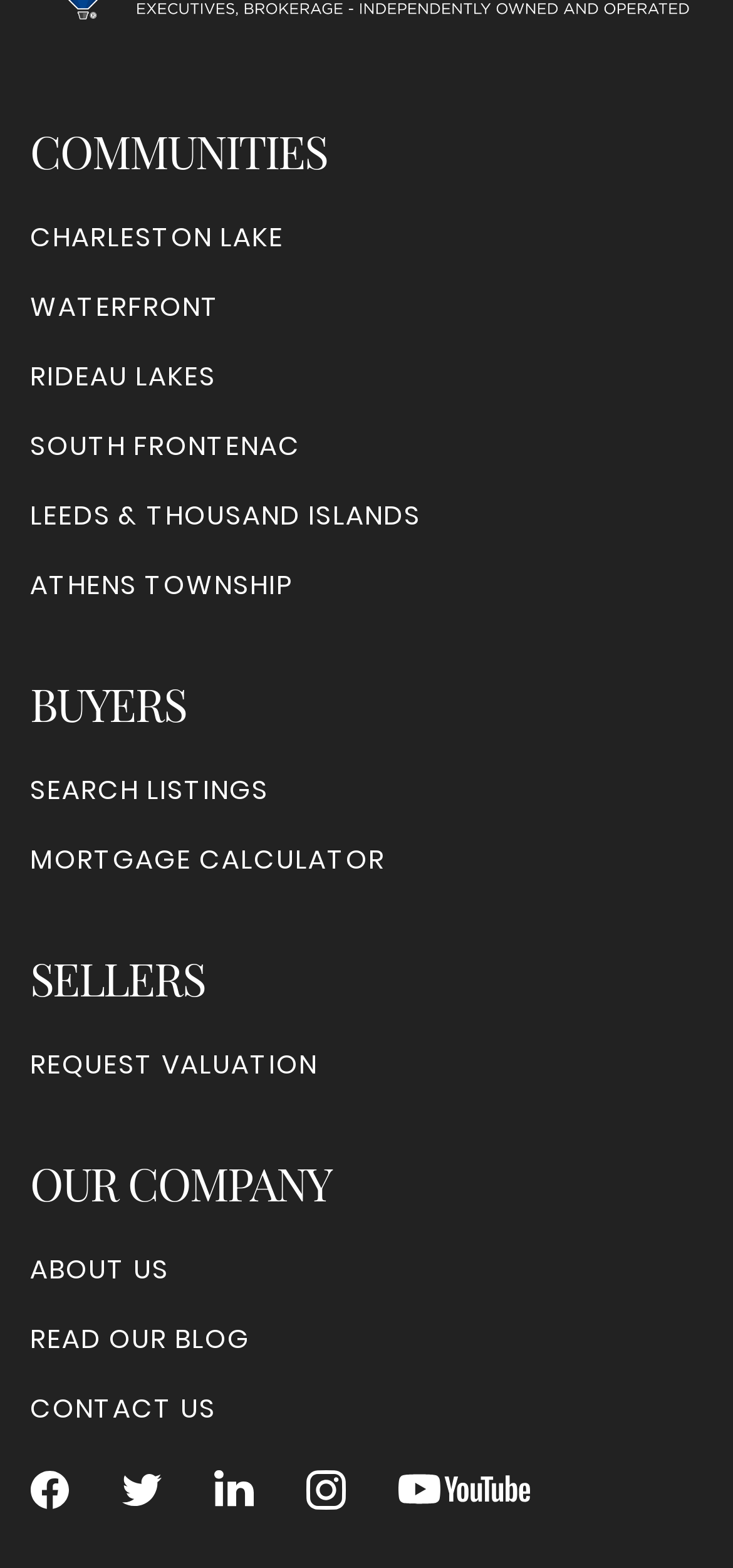Pinpoint the bounding box coordinates of the area that should be clicked to complete the following instruction: "View payment and security information". The coordinates must be given as four float numbers between 0 and 1, i.e., [left, top, right, bottom].

None